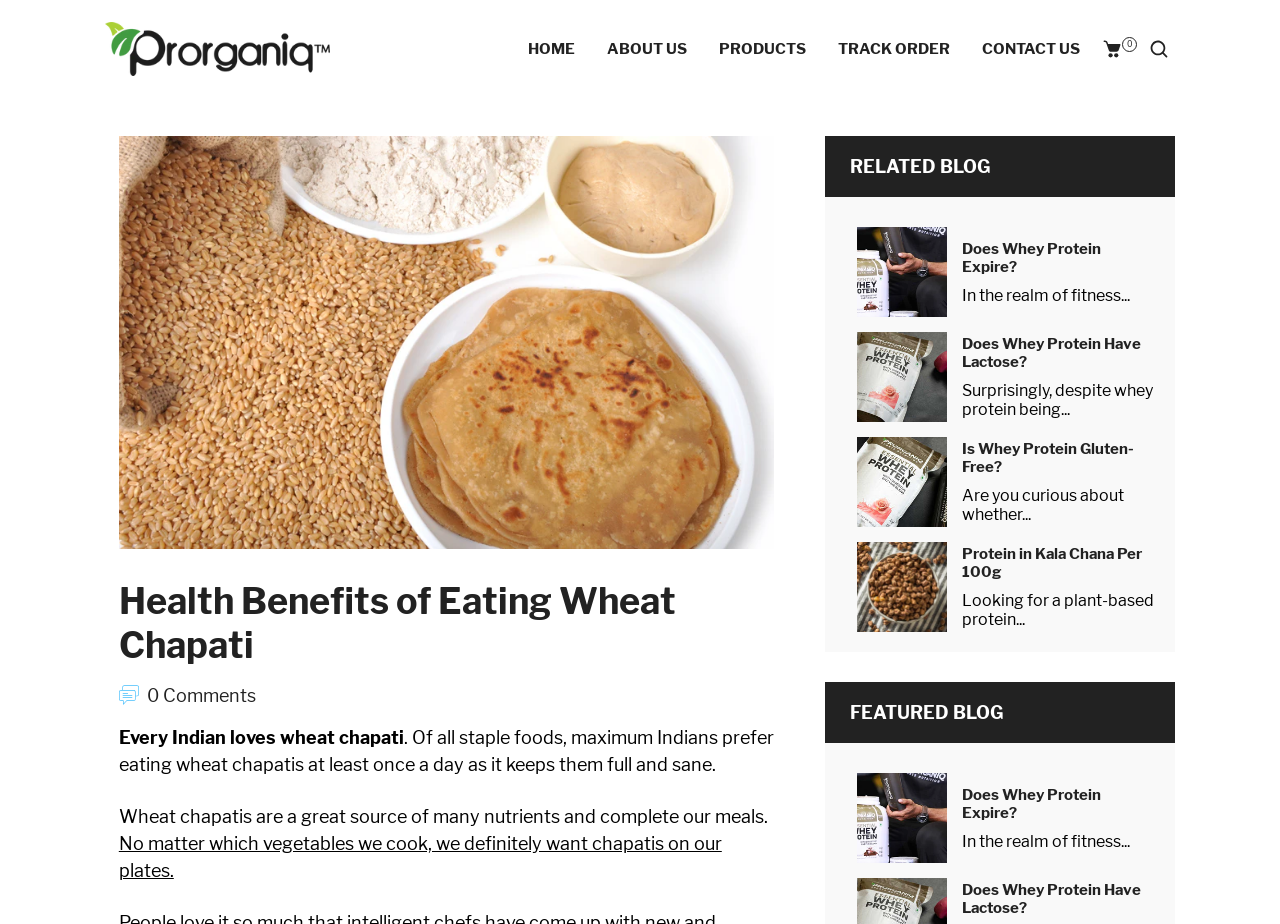Provide the bounding box coordinates for the area that should be clicked to complete the instruction: "Click on the 'HOME' link".

[0.401, 0.016, 0.461, 0.09]